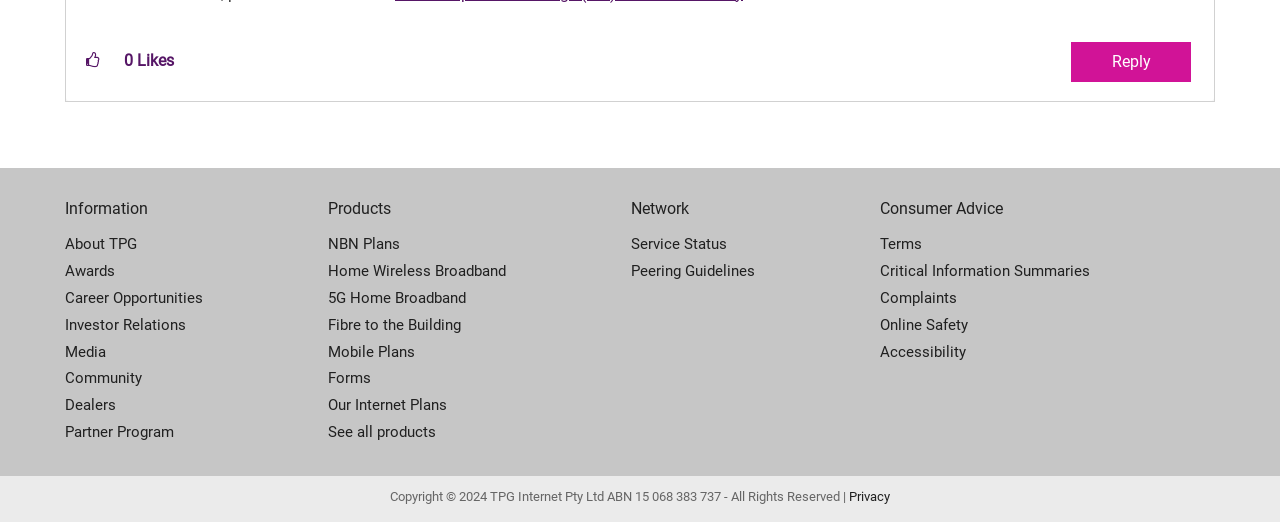Given the description "Fibre to the Building", determine the bounding box of the corresponding UI element.

[0.256, 0.597, 0.493, 0.649]